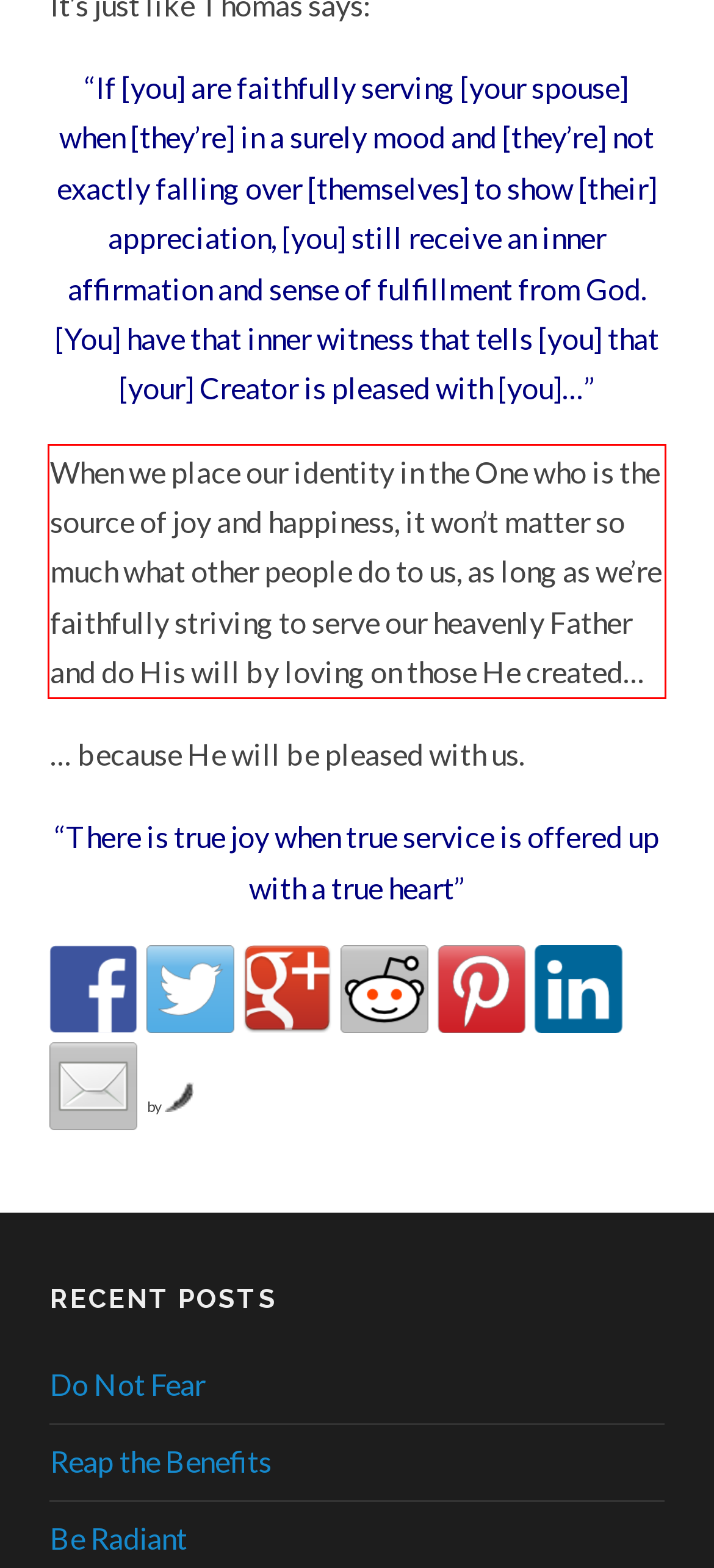There is a screenshot of a webpage with a red bounding box around a UI element. Please use OCR to extract the text within the red bounding box.

When we place our identity in the One who is the source of joy and happiness, it won’t matter so much what other people do to us, as long as we’re faithfully striving to serve our heavenly Father and do His will by loving on those He created…